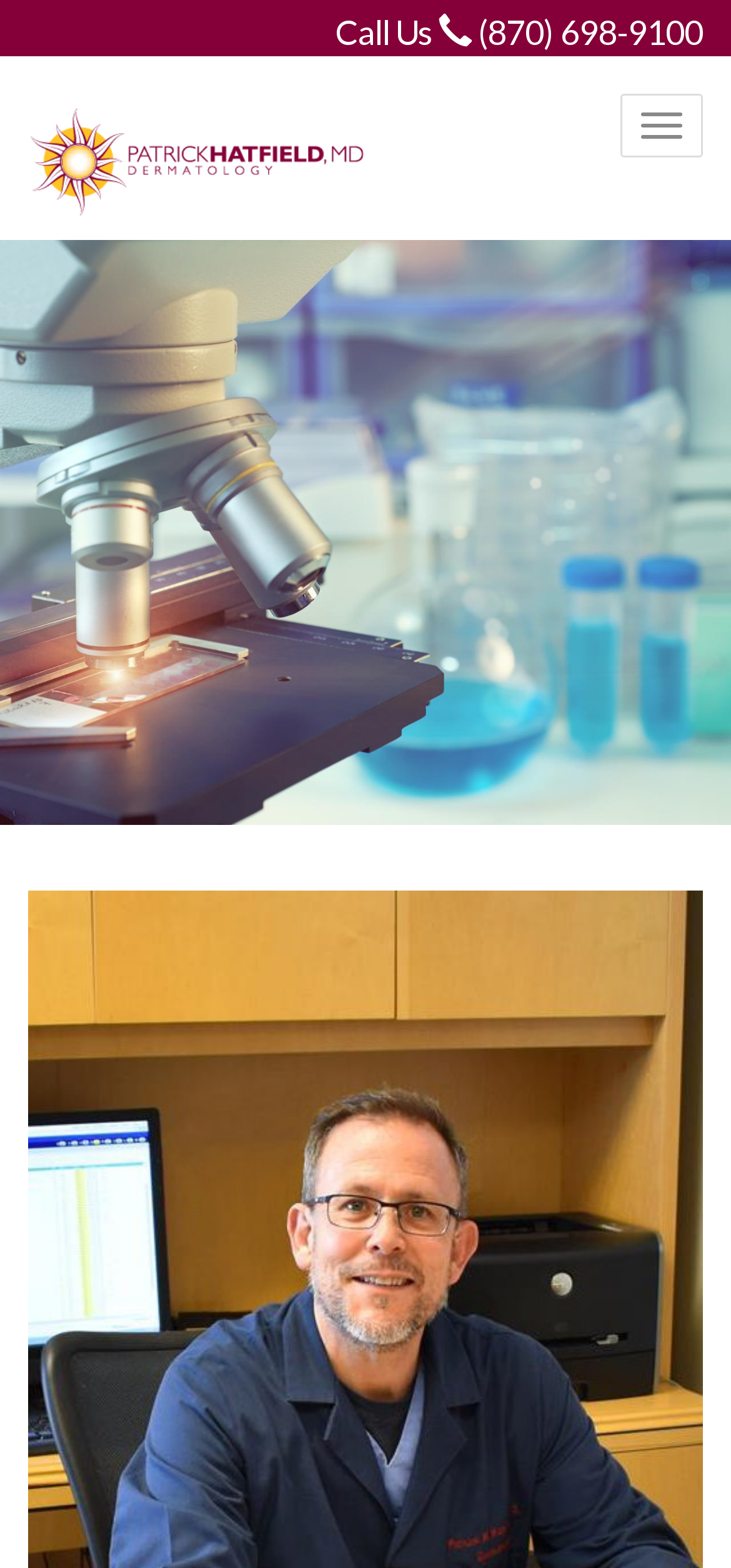Locate the bounding box of the UI element described in the following text: "parent_node: Weekly Post Gazette".

None